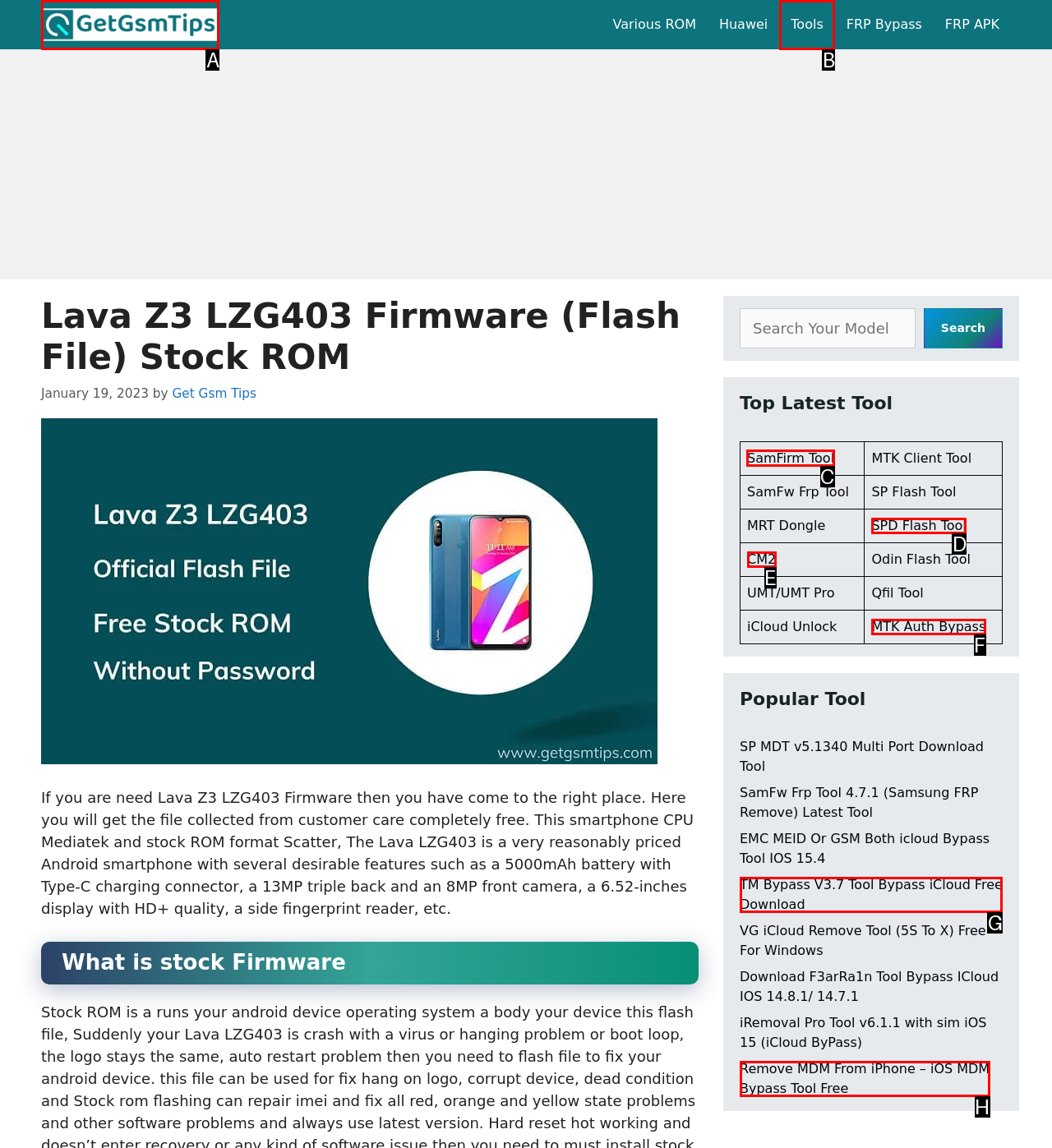Which lettered option should be clicked to perform the following task: Click on SamFirm Tool
Respond with the letter of the appropriate option.

C